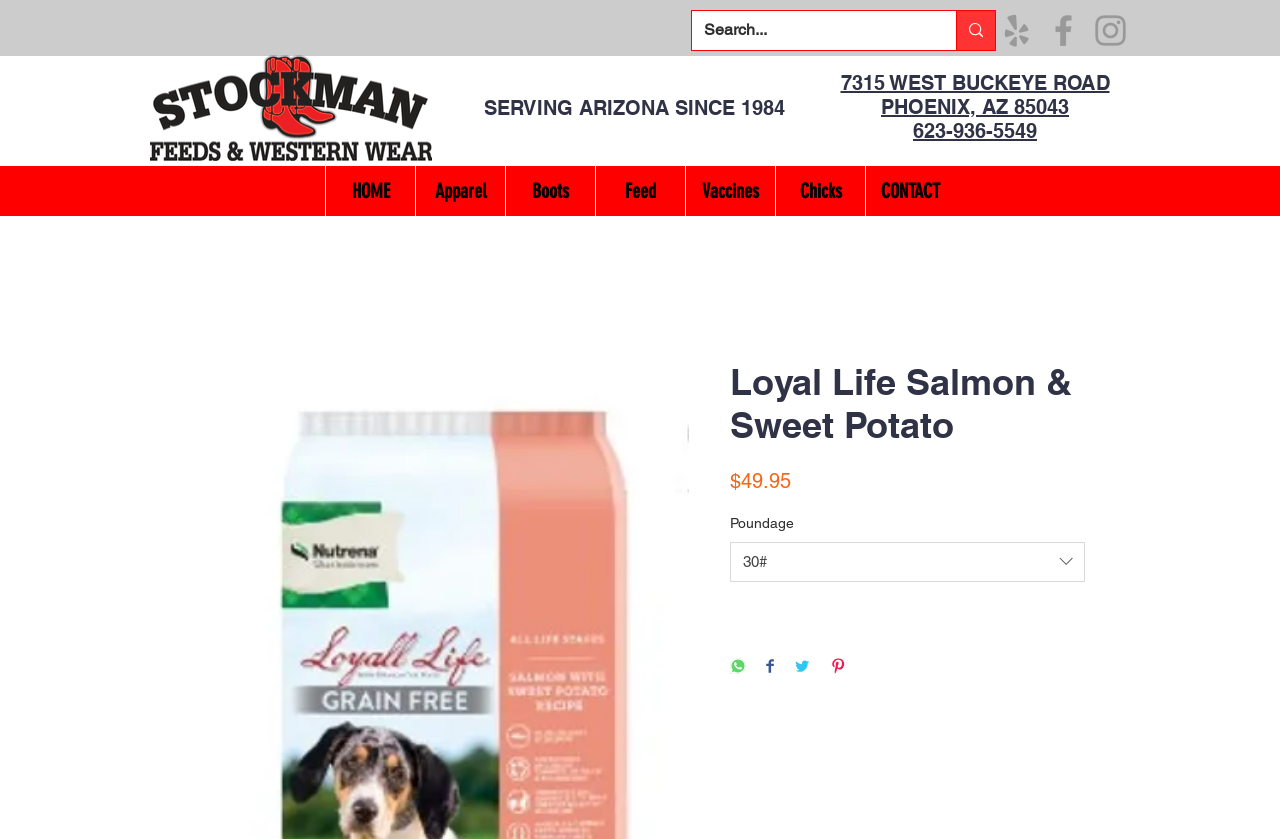Given the element description, predict the bounding box coordinates in the format (top-left x, top-left y, bottom-right x, bottom-right y), using floating point numbers between 0 and 1: 7315 WEST BUCKEYE ROAD

[0.657, 0.085, 0.867, 0.113]